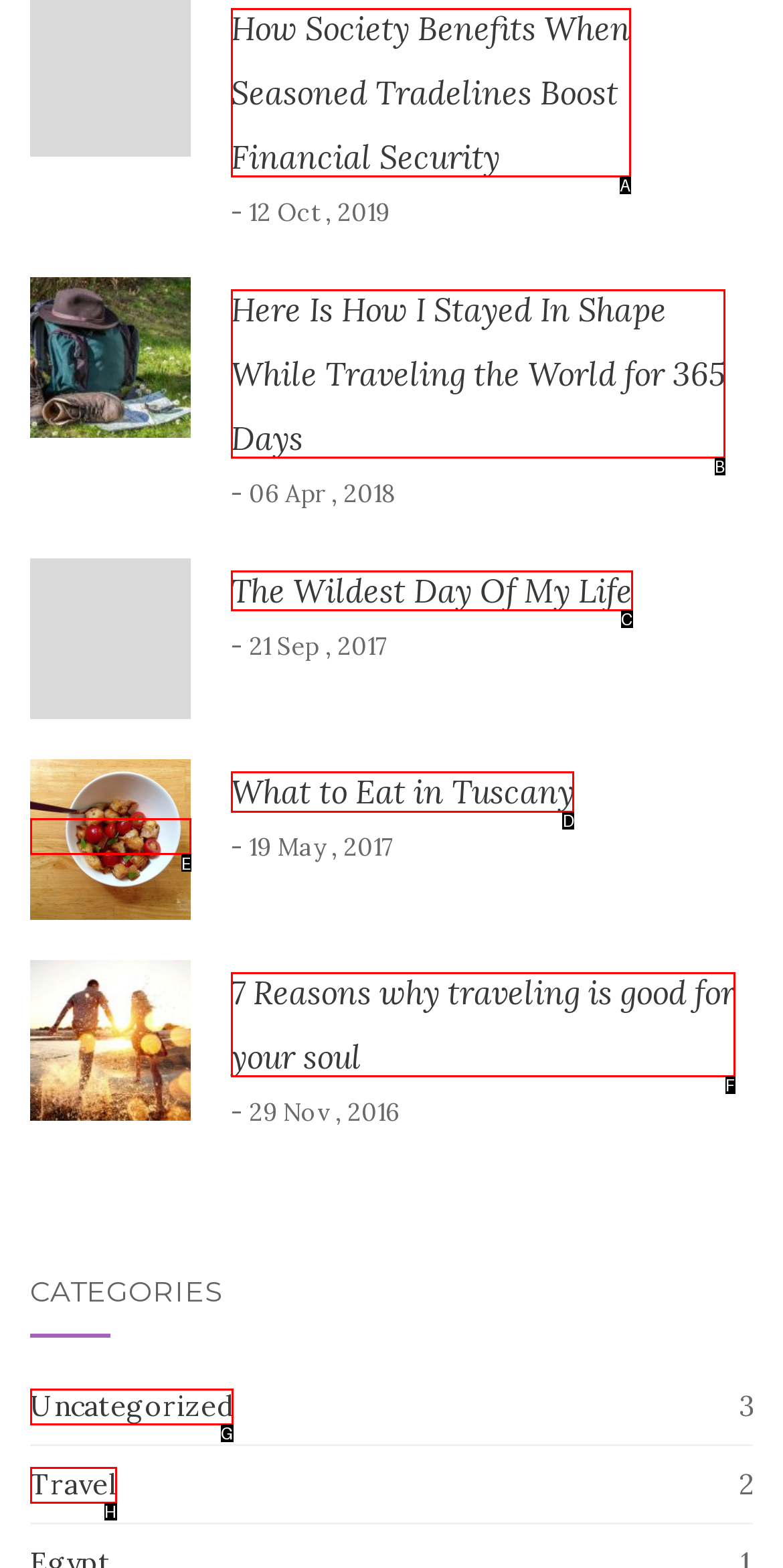Select the appropriate HTML element to click on to finish the task: Check the article about what to eat in Tuscany.
Answer with the letter corresponding to the selected option.

D